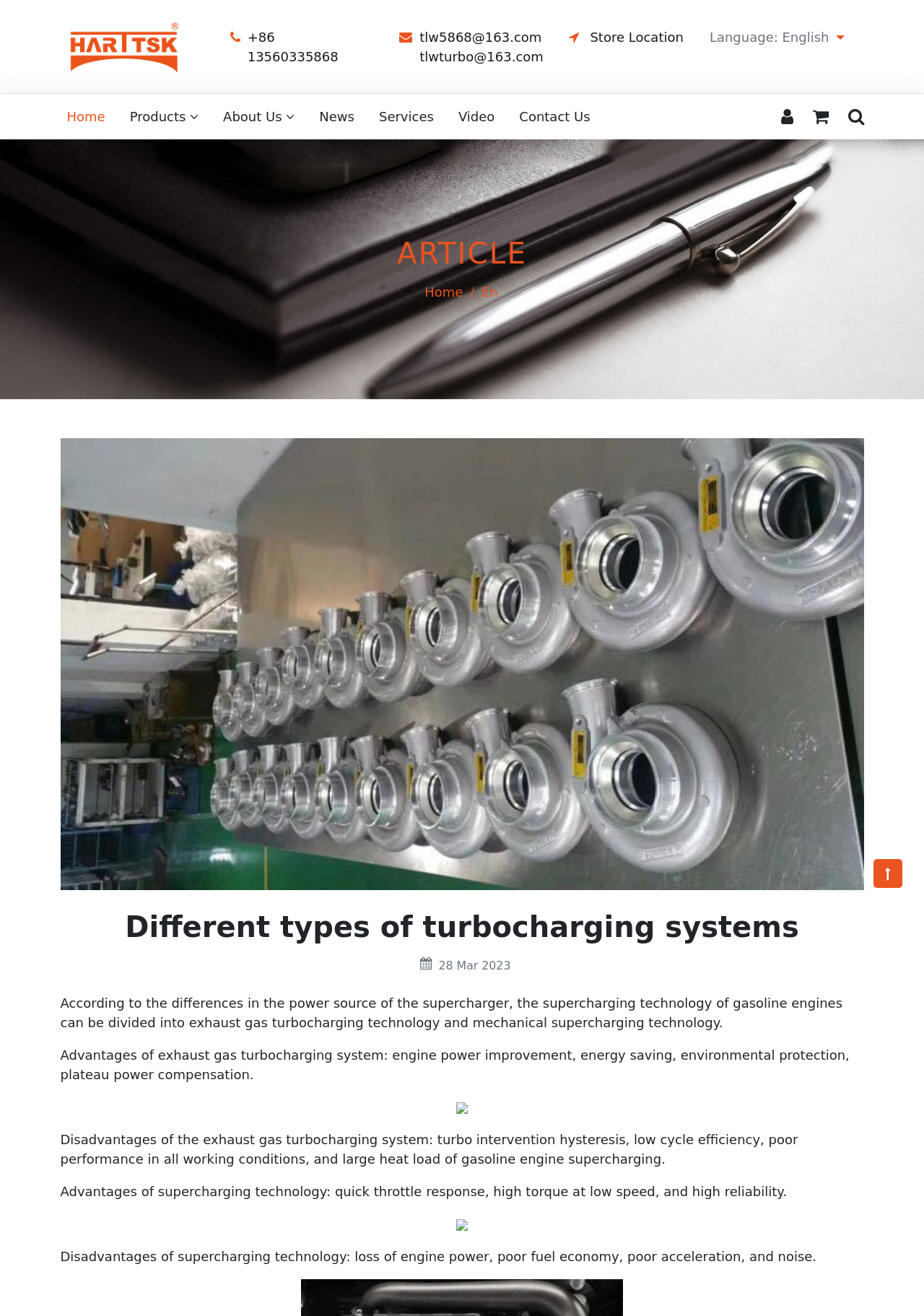Locate the bounding box of the UI element defined by this description: "+86 13560335868". The coordinates should be given as four float numbers between 0 and 1, formatted as [left, top, right, bottom].

[0.268, 0.022, 0.366, 0.049]